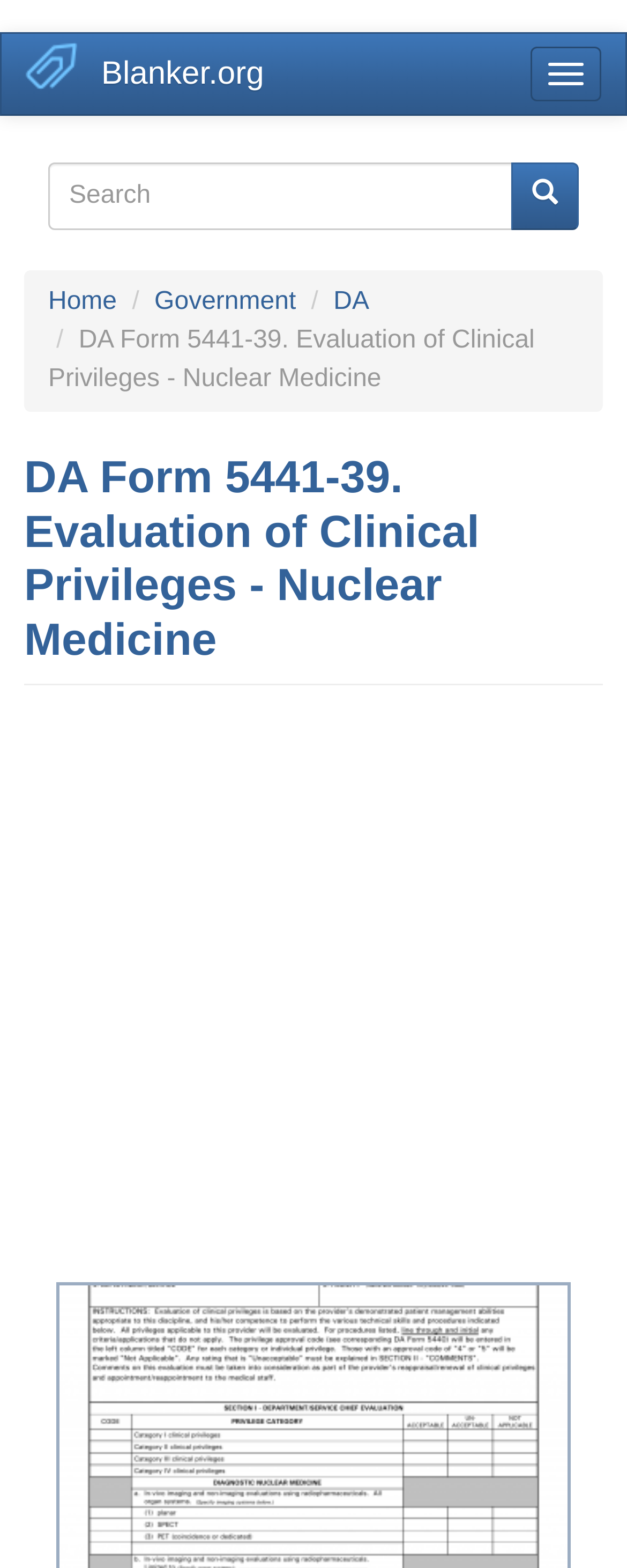Answer the question briefly using a single word or phrase: 
What is the purpose of the DA Form 5441-39?

Evaluating clinical privileges